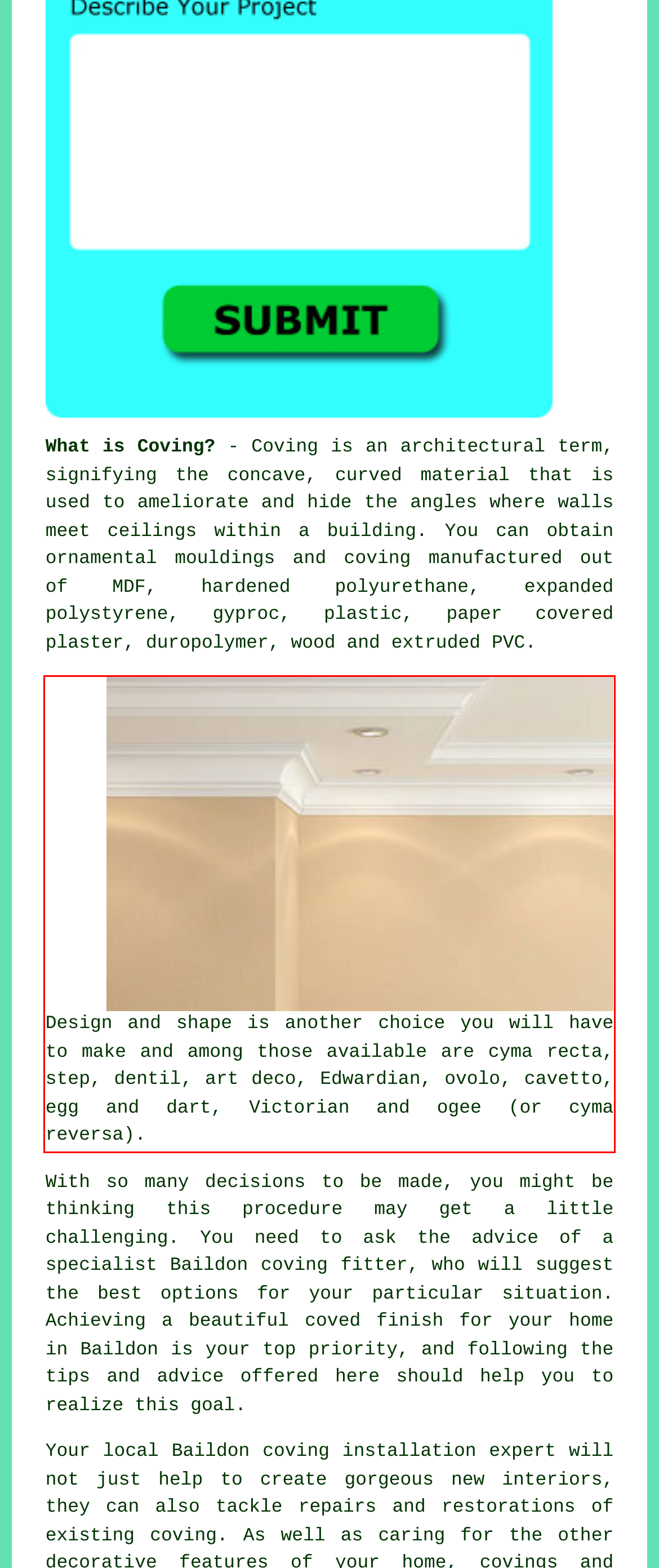Examine the webpage screenshot, find the red bounding box, and extract the text content within this marked area.

Design and shape is another choice you will have to make and among those available are cyma recta, step, dentil, art deco, Edwardian, ovolo, cavetto, egg and dart, Victorian and ogee (or cyma reversa).